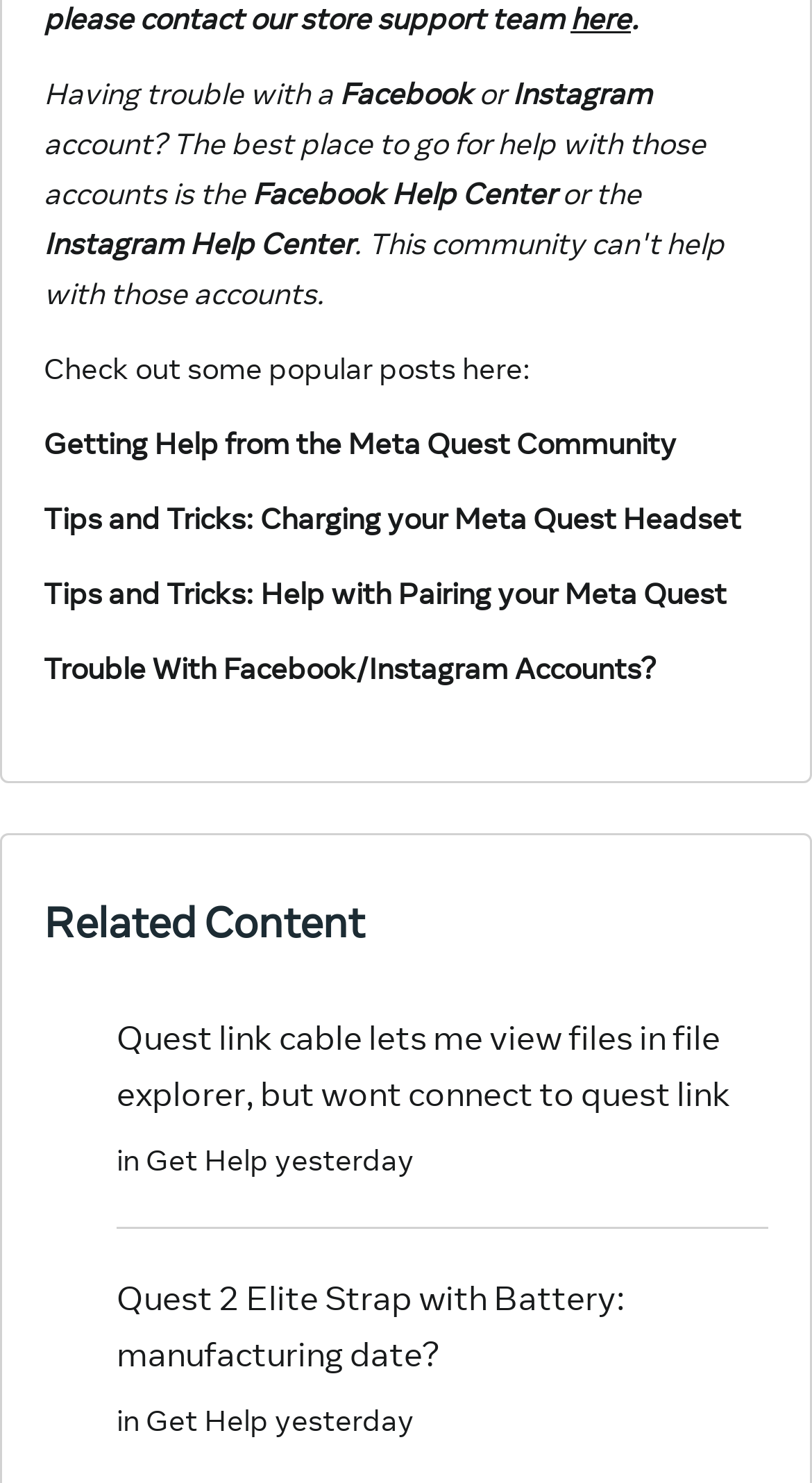Pinpoint the bounding box coordinates of the area that must be clicked to complete this instruction: "Get help with pairing Meta Quest".

[0.054, 0.388, 0.895, 0.413]